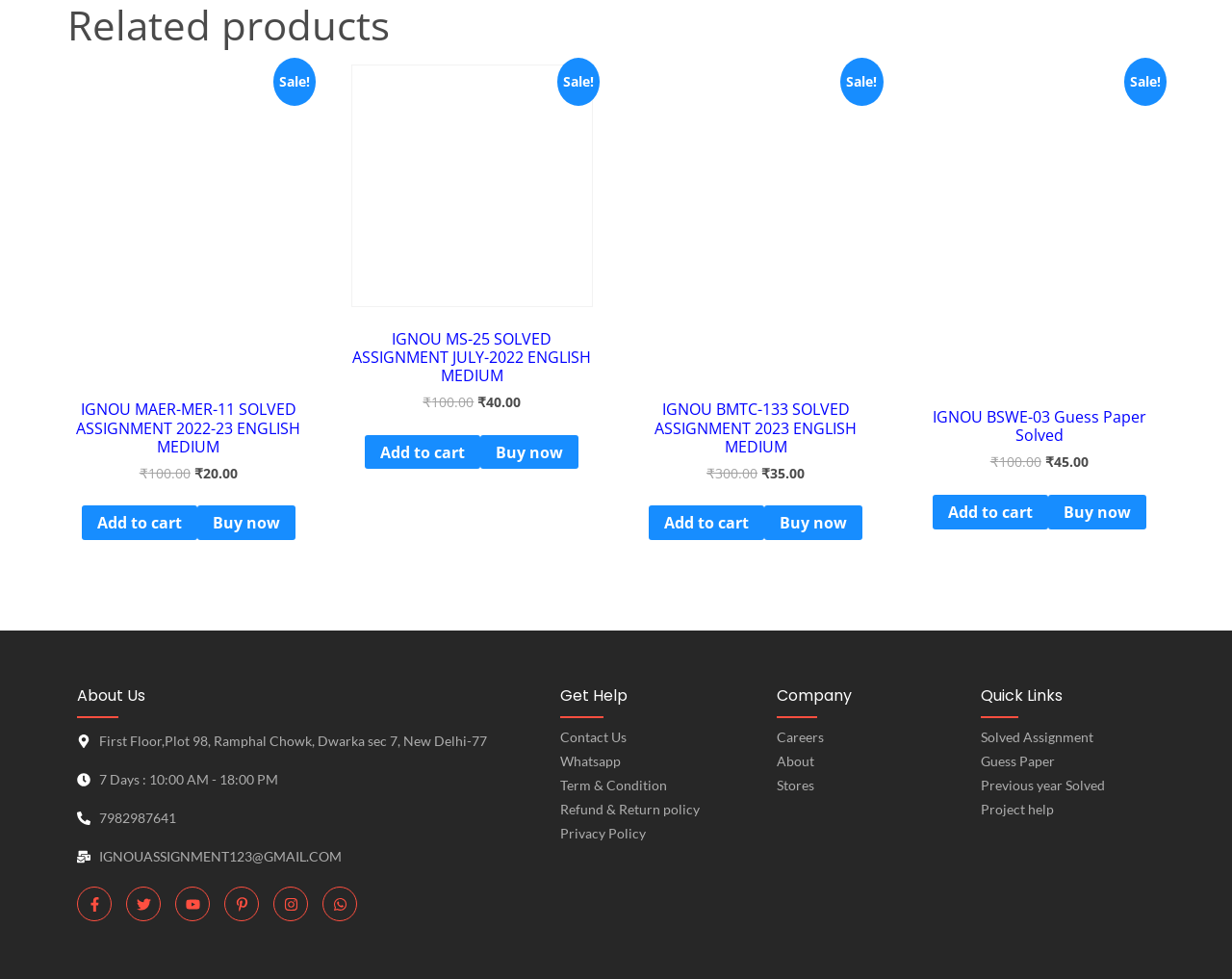Based on the visual content of the image, answer the question thoroughly: What is the address of the store?

The address of the store can be found in the 'About Us' section at the bottom of the webpage, which states 'First Floor,Plot 98, Ramphal Chowk, Dwarka sec 7, New Delhi-77'.